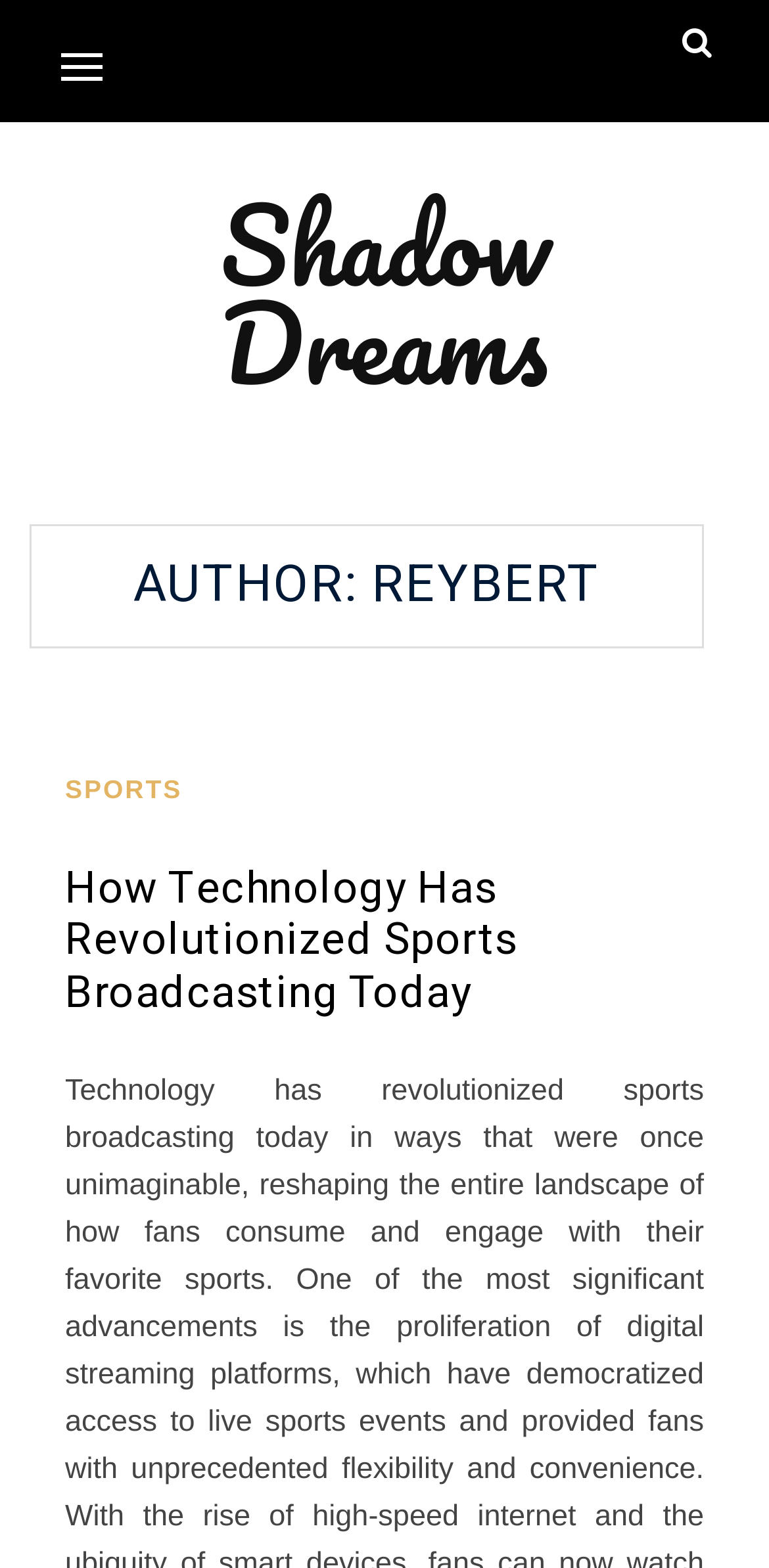What is the author's name?
Refer to the image and offer an in-depth and detailed answer to the question.

The author's name can be found in the heading element 'AUTHOR: REYBERT' which is located at the top-left section of the webpage.